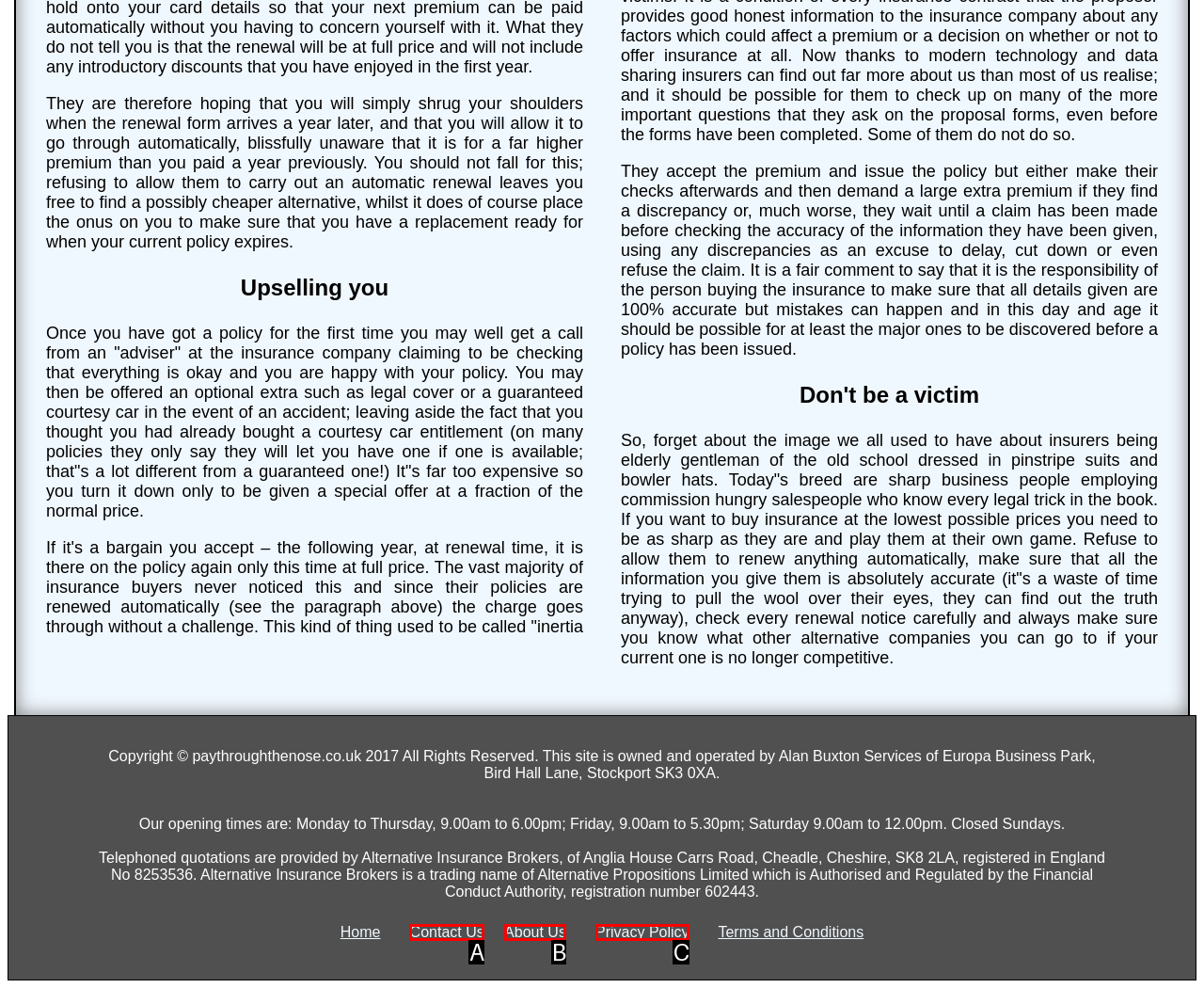Using the description: Contact Us
Identify the letter of the corresponding UI element from the choices available.

A